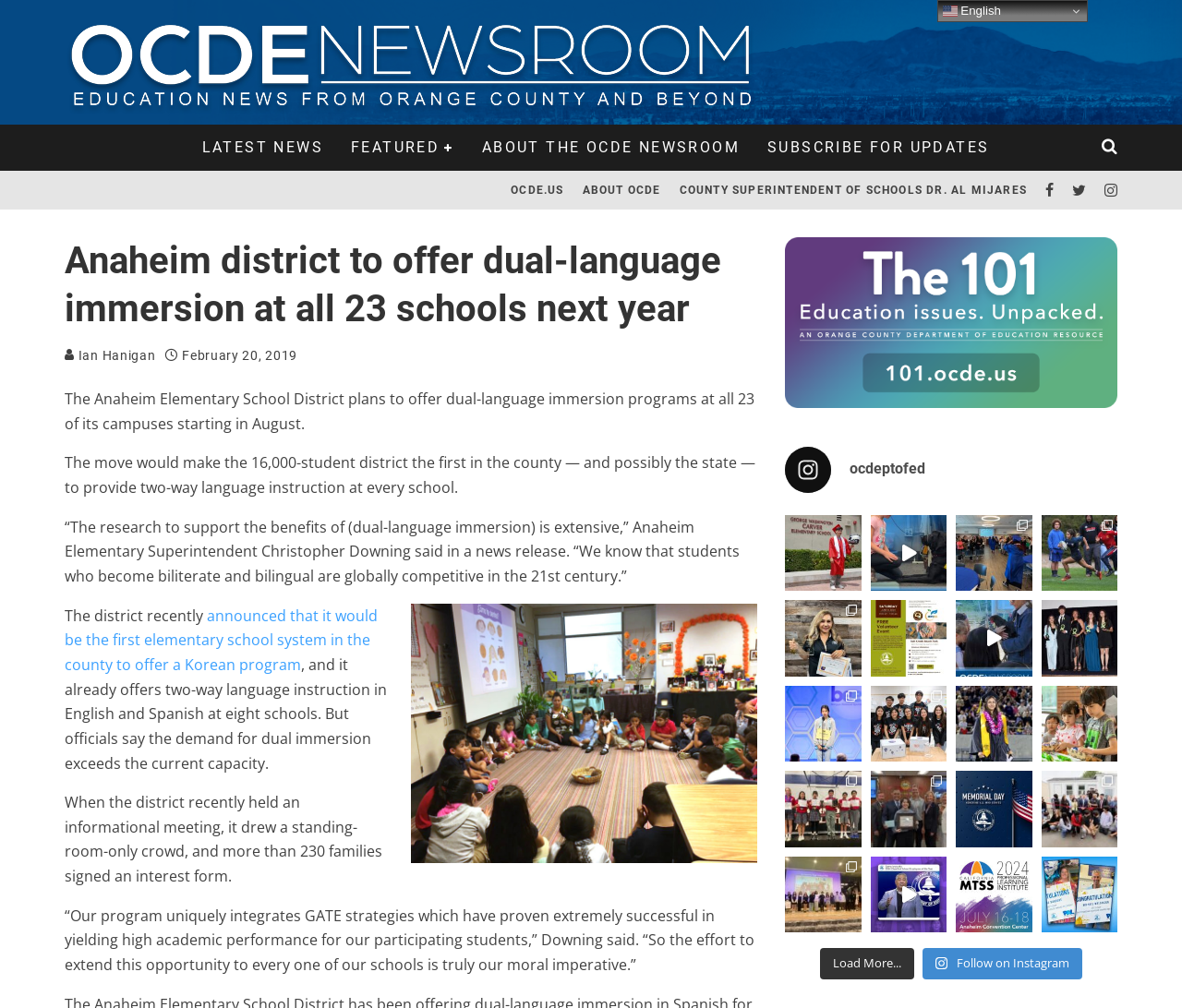Please determine the headline of the webpage and provide its content.

Anaheim district to offer dual-language immersion at all 23 schools next year